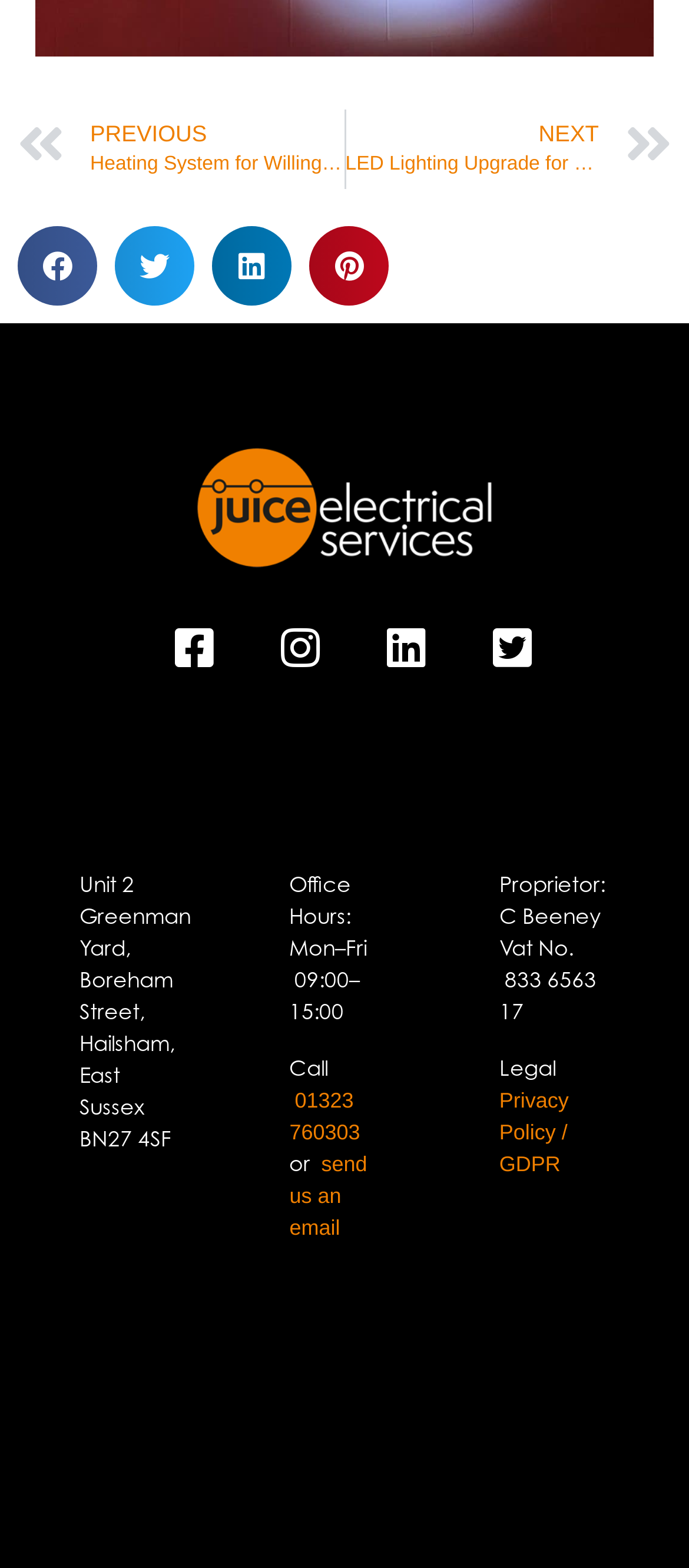Identify the bounding box coordinates for the element you need to click to achieve the following task: "Check the privacy policy". Provide the bounding box coordinates as four float numbers between 0 and 1, in the form [left, top, right, bottom].

None